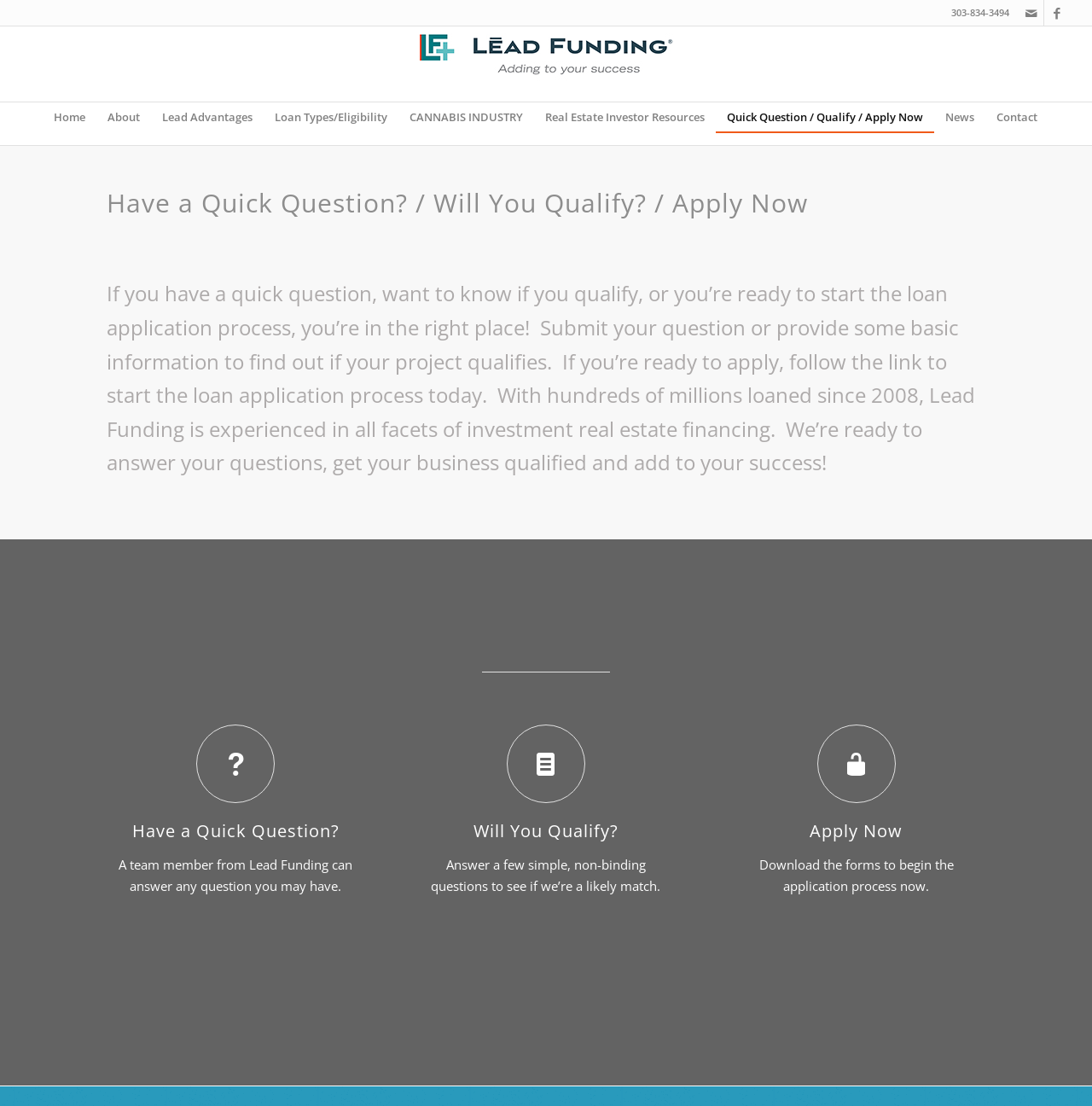Answer the question using only a single word or phrase: 
What are the three options to get started with Lead Funding?

Have a Quick Question?, Will You Qualify?, Apply Now